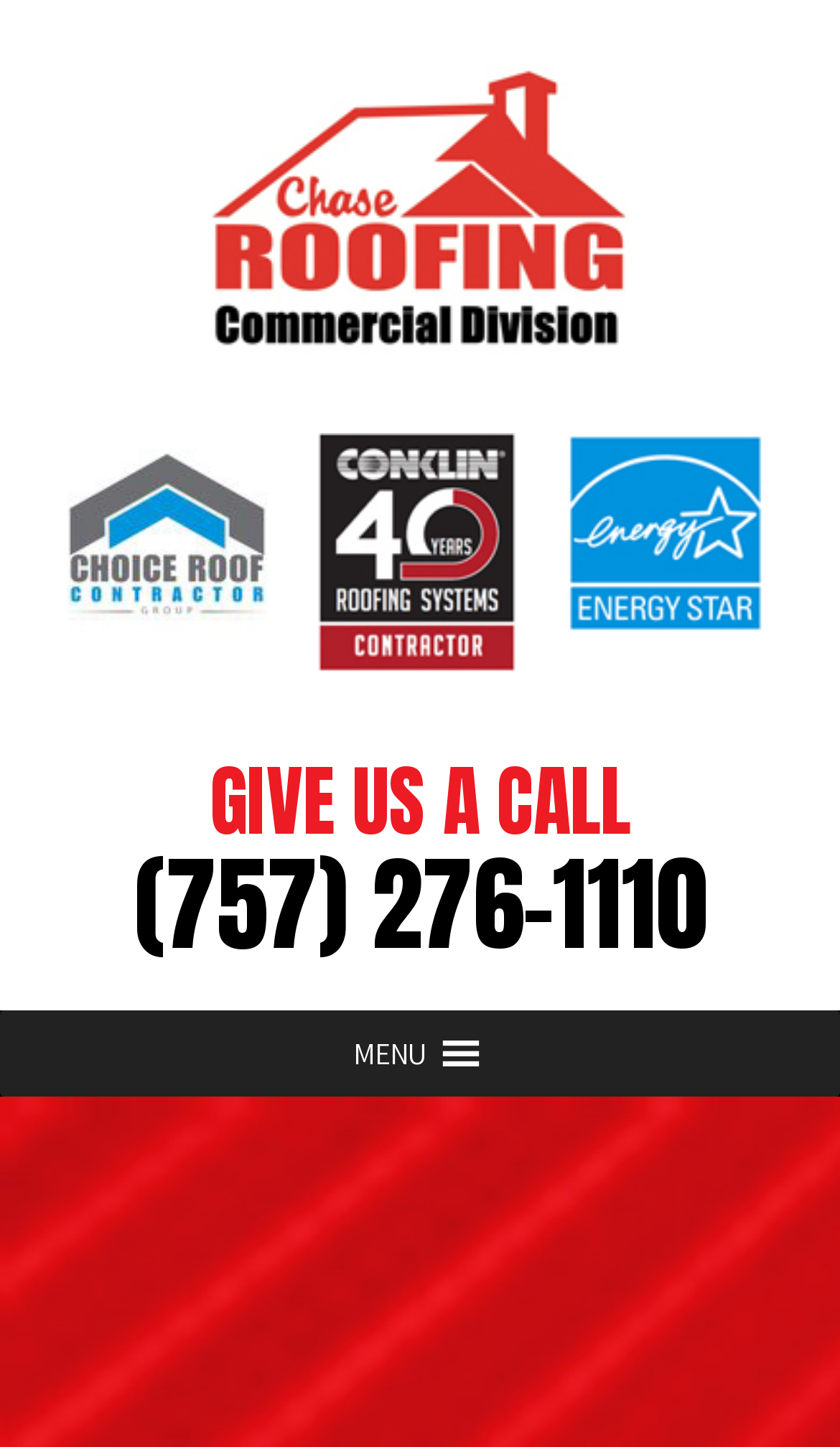Generate an in-depth caption that captures all aspects of the webpage.

The webpage is about Chase Roofing, a commercial roofing company. At the top, there is a logo of Chase Commercial Roofing, which is an image linked to the company's homepage. Below the logo, there are three images arranged horizontally, showcasing the company's services or projects.

Further down, there is a call-to-action section with a prominent text "GIVE US A CALL" and a phone number "(757) 276-1110" next to it, encouraging visitors to contact the company. The phone number is a clickable link.